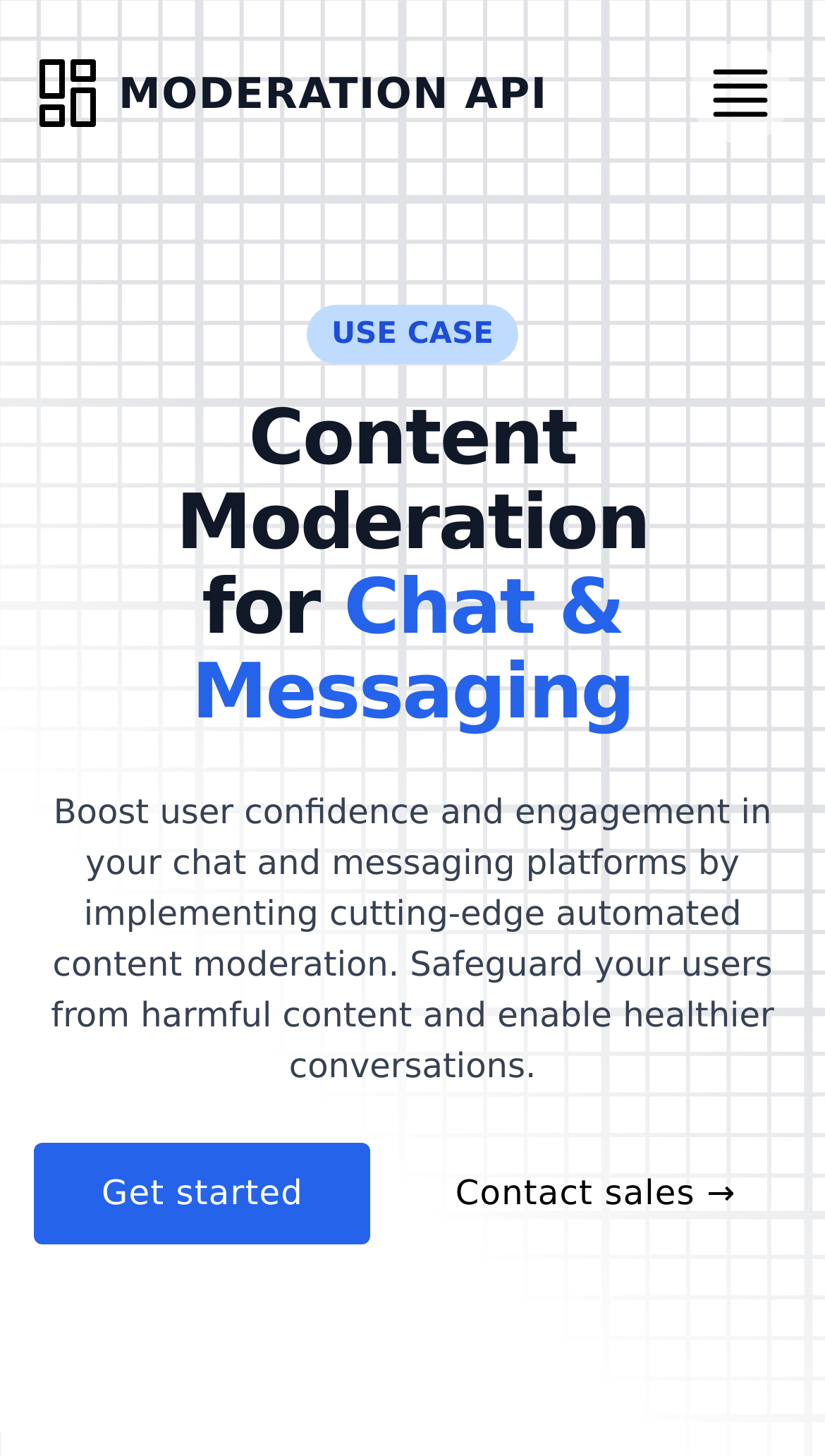Can you determine the main header of this webpage?

Content Moderation
for Chat & Messaging